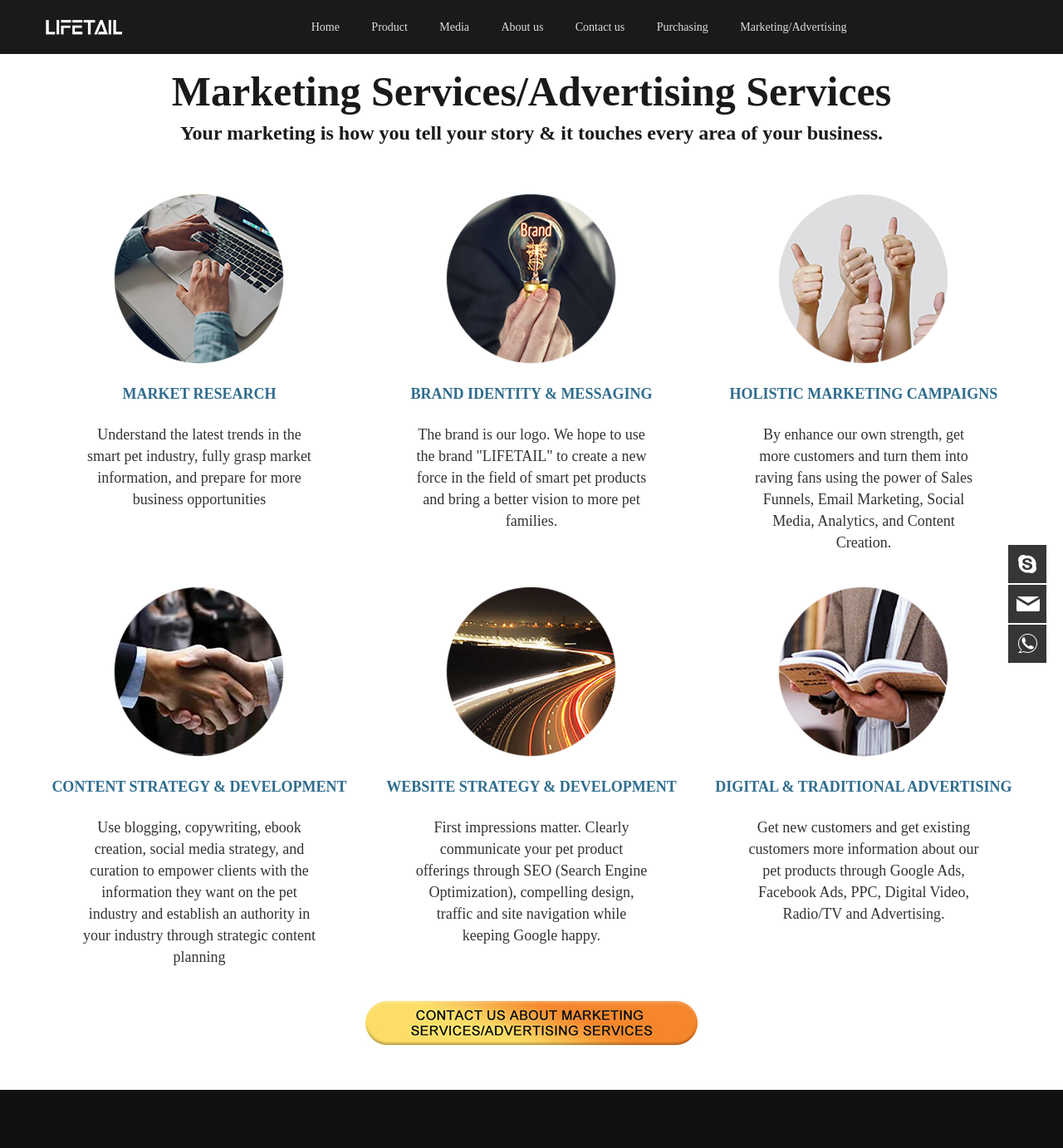Please identify the bounding box coordinates of the clickable element to fulfill the following instruction: "Explore the WEBSITE STRATEGY & DEVELOPMENT service". The coordinates should be four float numbers between 0 and 1, i.e., [left, top, right, bottom].

[0.344, 0.511, 0.656, 0.824]